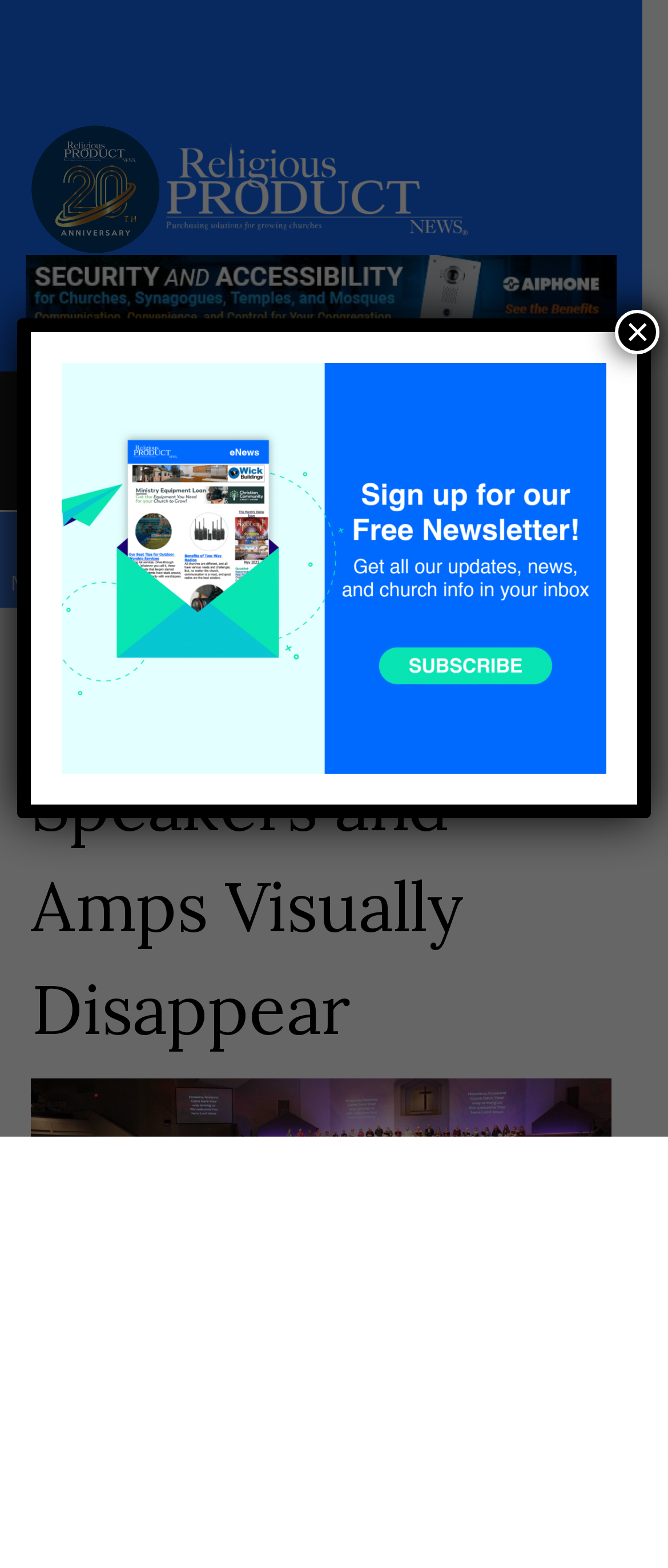What is the topic of the article?
Please give a detailed and elaborate answer to the question.

The topic of the article can be found in the heading 'Small-Footprint, Huge-Output Speakers and Amps Visually Disappear'. This suggests that the article is about speakers and amps that have a small footprint but produce a huge output.